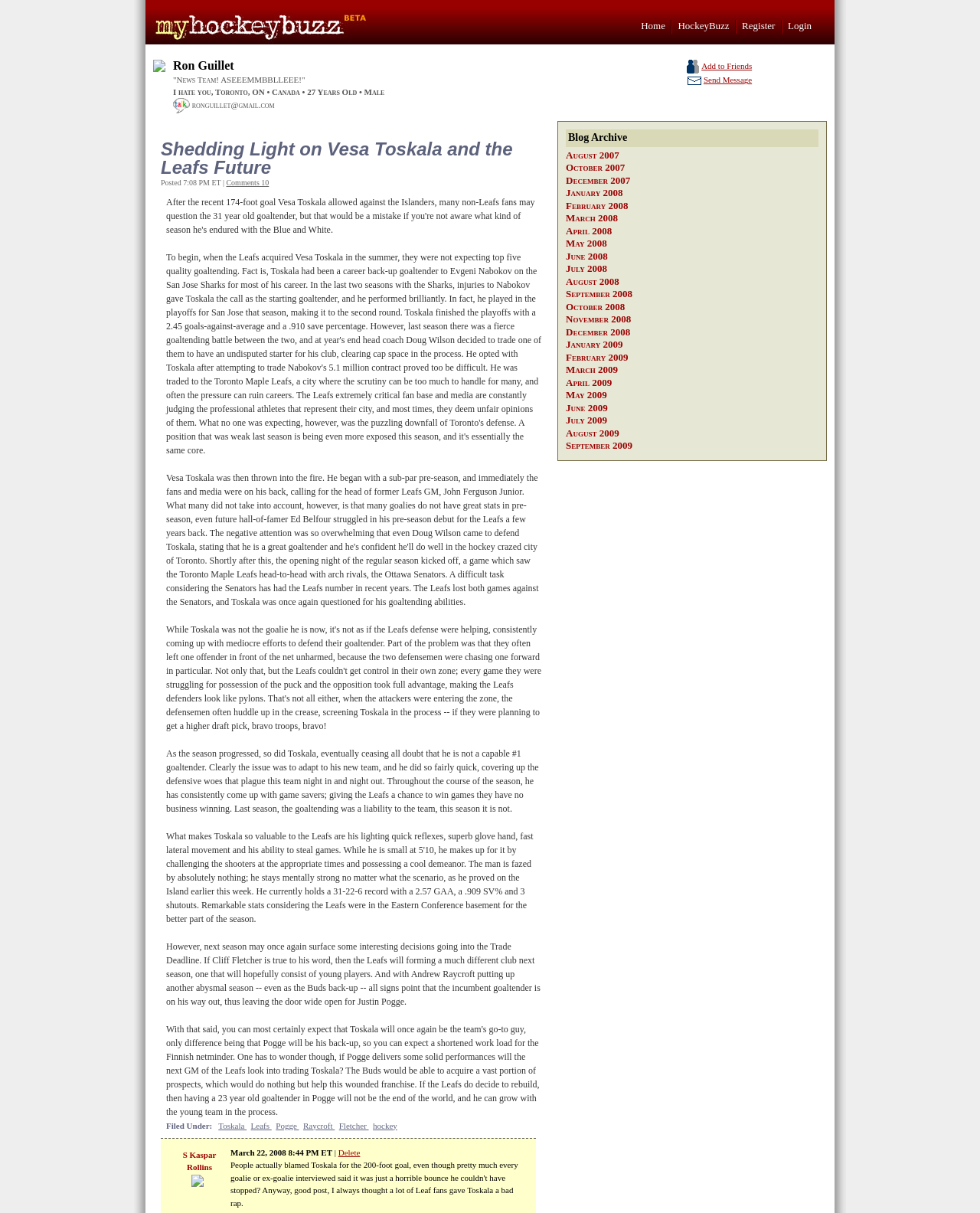Highlight the bounding box coordinates of the region I should click on to meet the following instruction: "Click on the 'March 2008' link".

[0.577, 0.175, 0.63, 0.184]